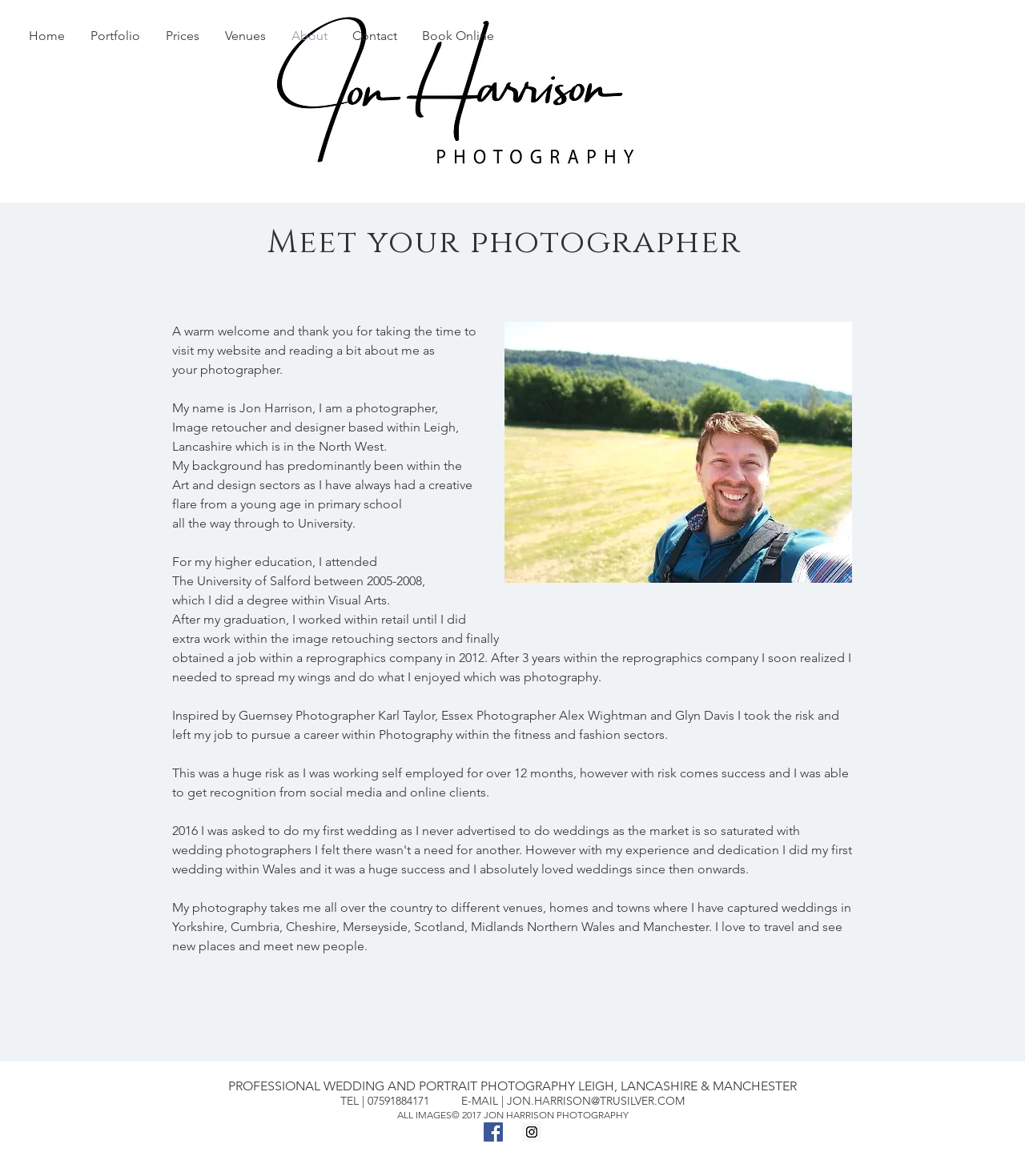Determine the bounding box coordinates of the region that needs to be clicked to achieve the task: "Book a photography session online".

[0.399, 0.014, 0.494, 0.048]